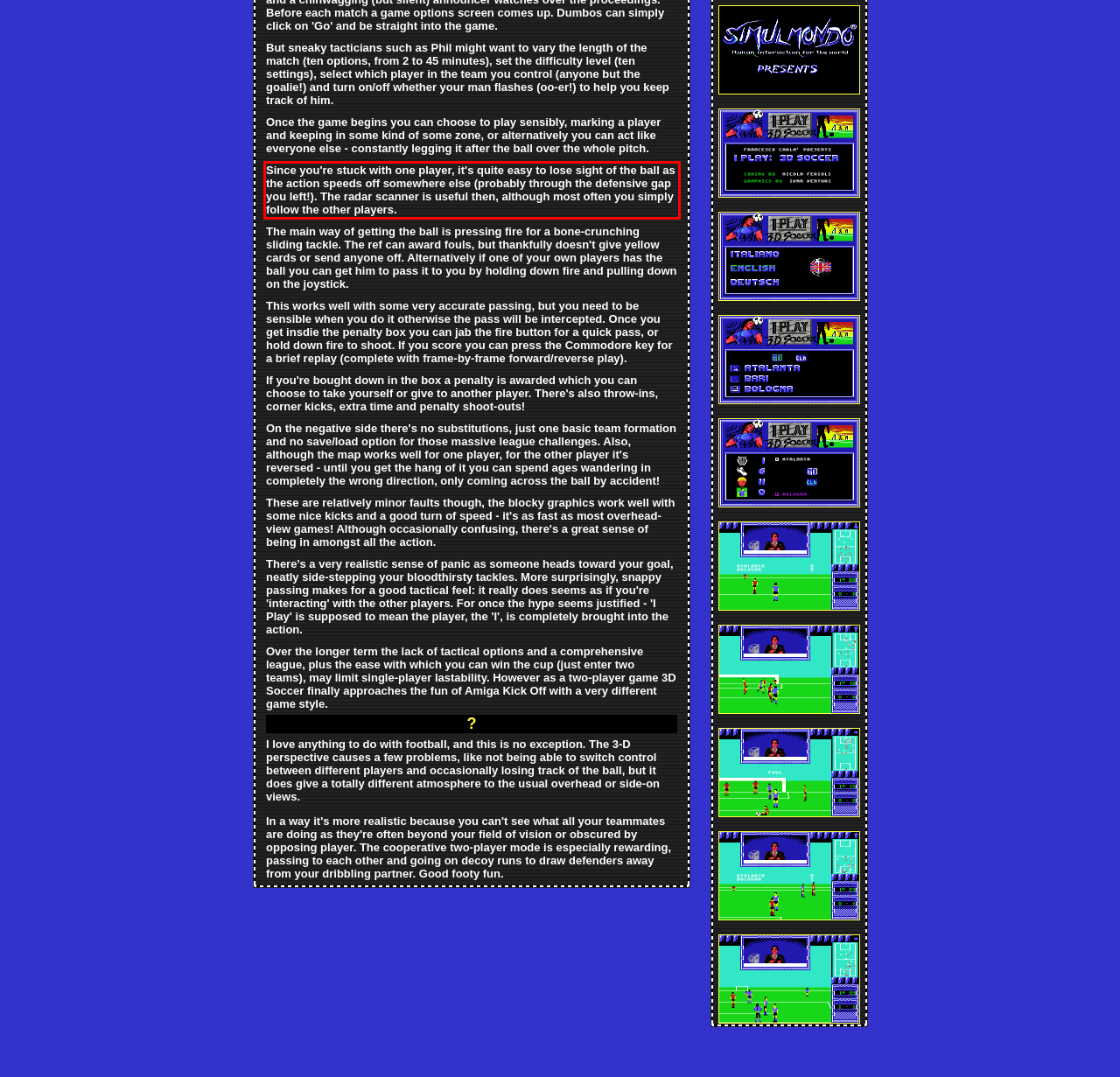Within the provided webpage screenshot, find the red rectangle bounding box and perform OCR to obtain the text content.

Since you're stuck with one player, it's quite easy to lose sight of the ball as the action speeds off somewhere else (probably through the defensive gap you left!). The radar scanner is useful then, although most often you simply follow the other players.